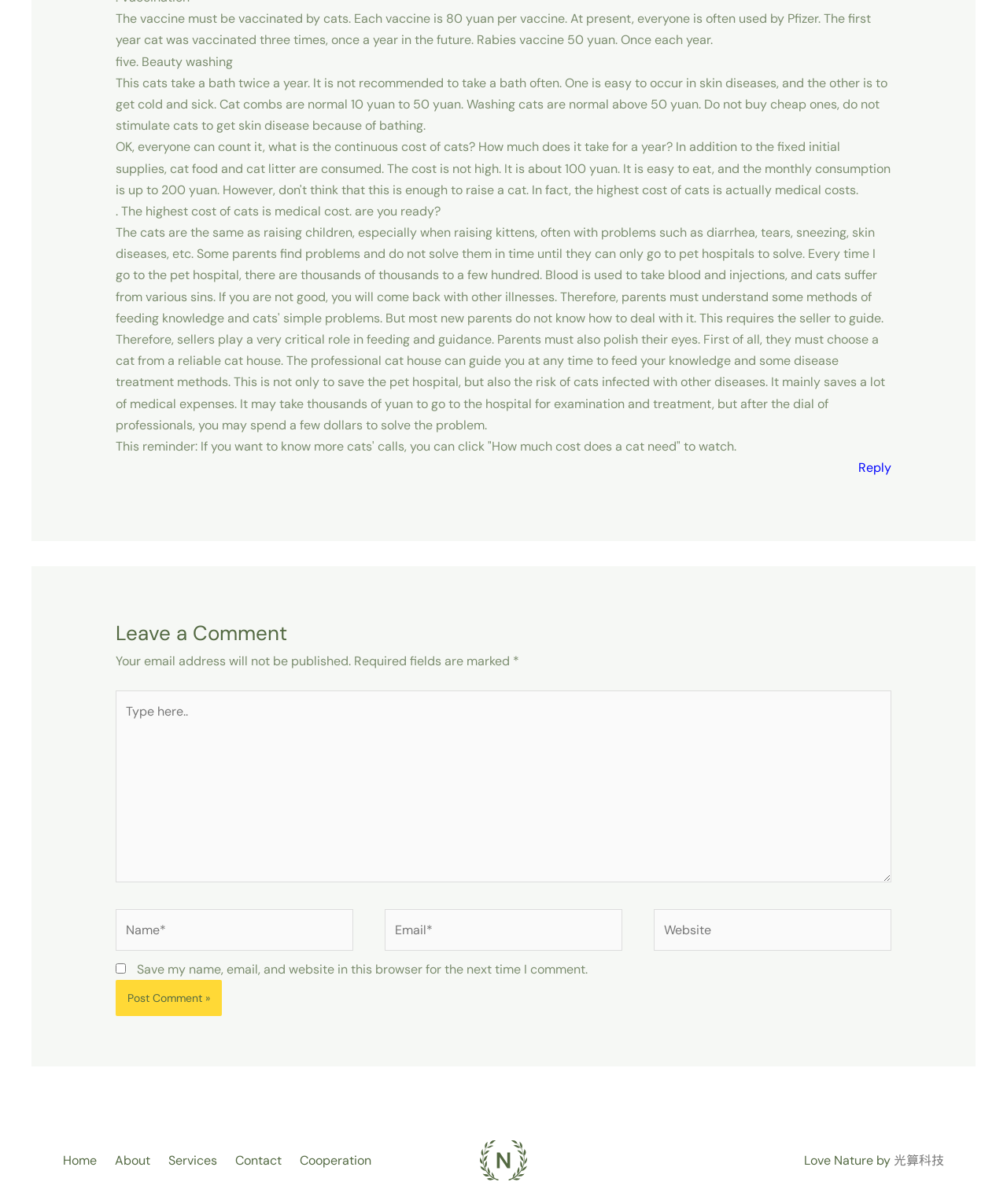What is the purpose of the 'Reply to Alvin' link?
Please answer using one word or phrase, based on the screenshot.

To reply to Alvin